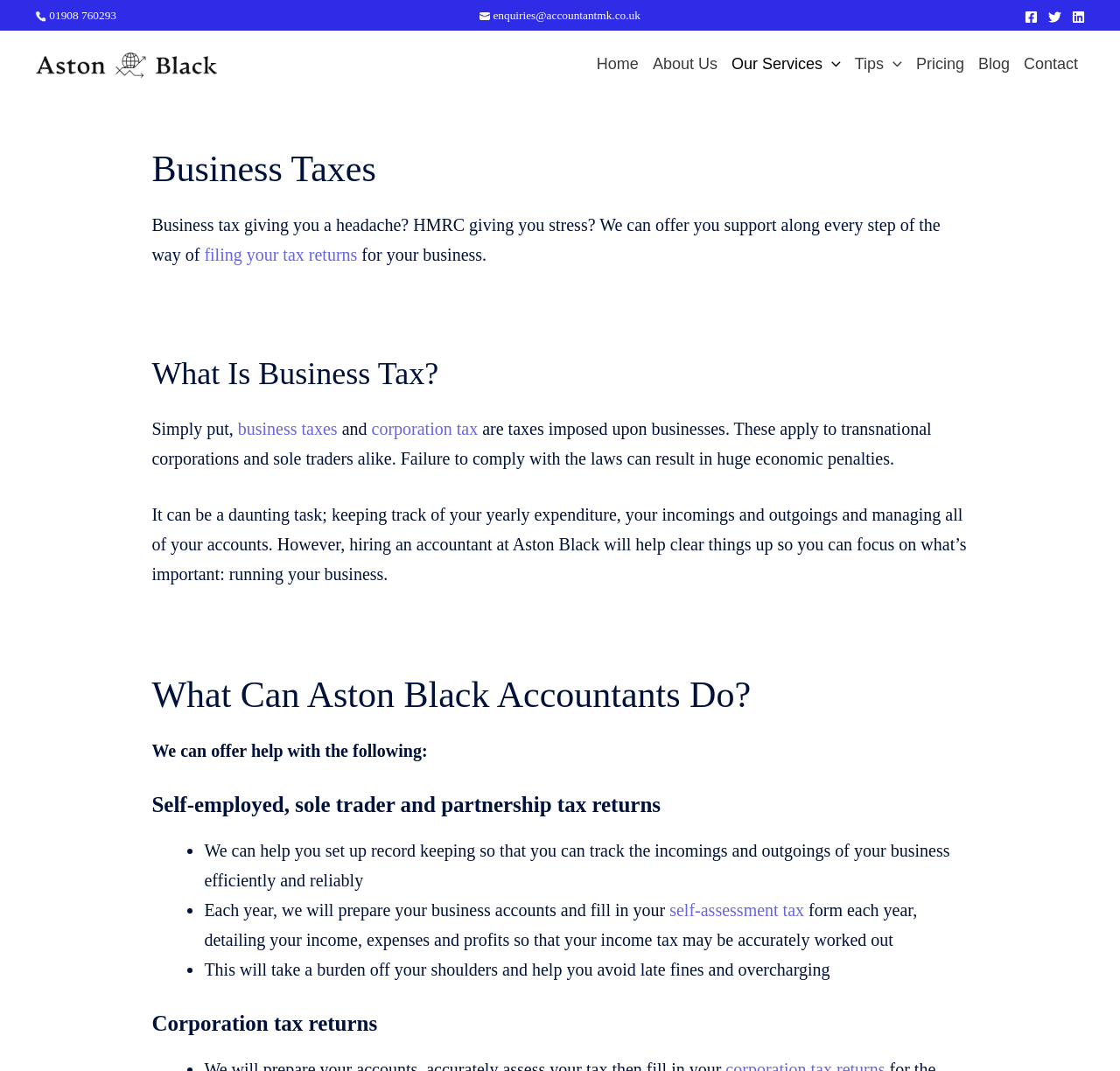Locate the bounding box coordinates of the clickable area needed to fulfill the instruction: "Call the phone number".

[0.031, 0.008, 0.104, 0.02]